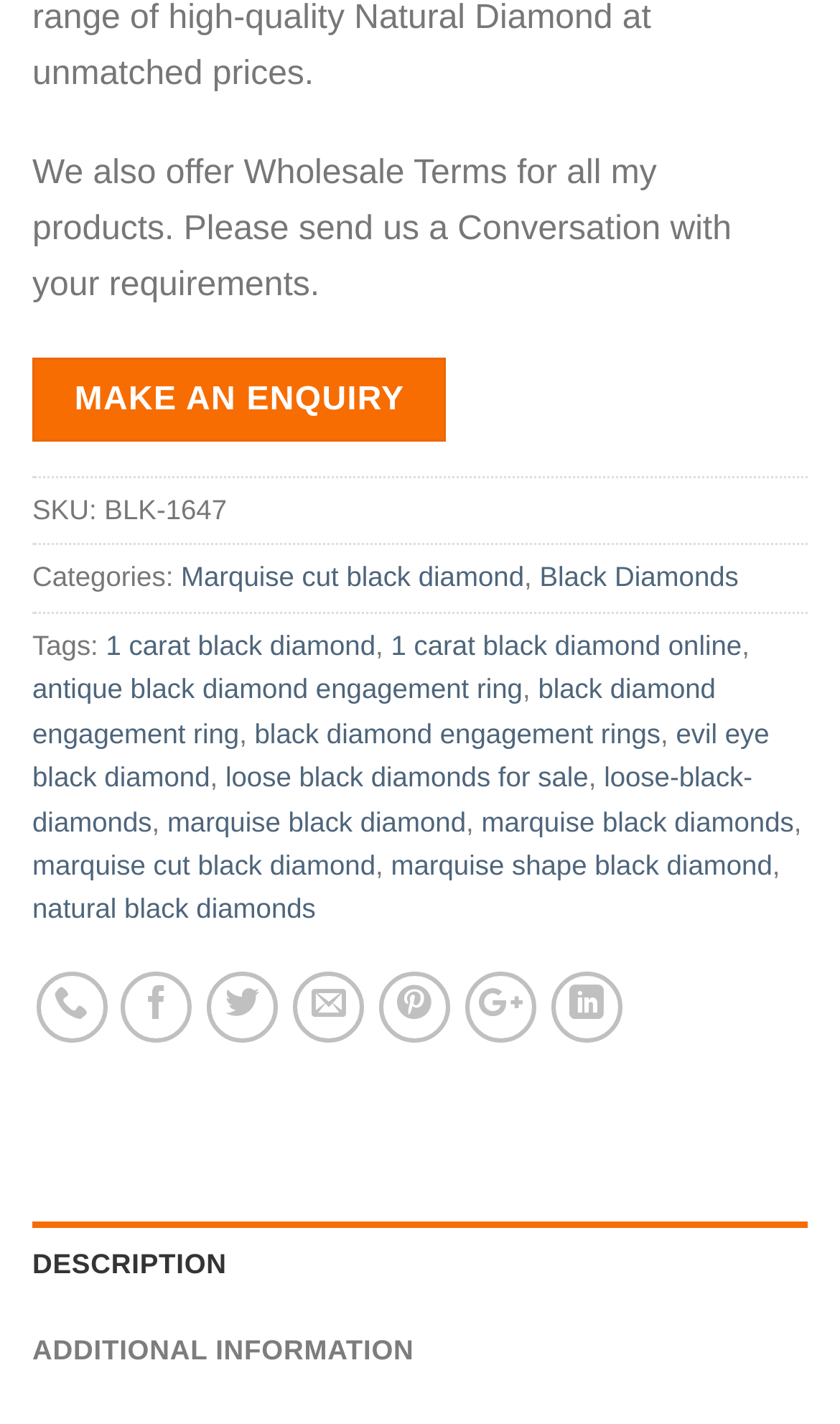Indicate the bounding box coordinates of the element that needs to be clicked to satisfy the following instruction: "Read product description". The coordinates should be four float numbers between 0 and 1, i.e., [left, top, right, bottom].

[0.038, 0.858, 0.962, 0.919]